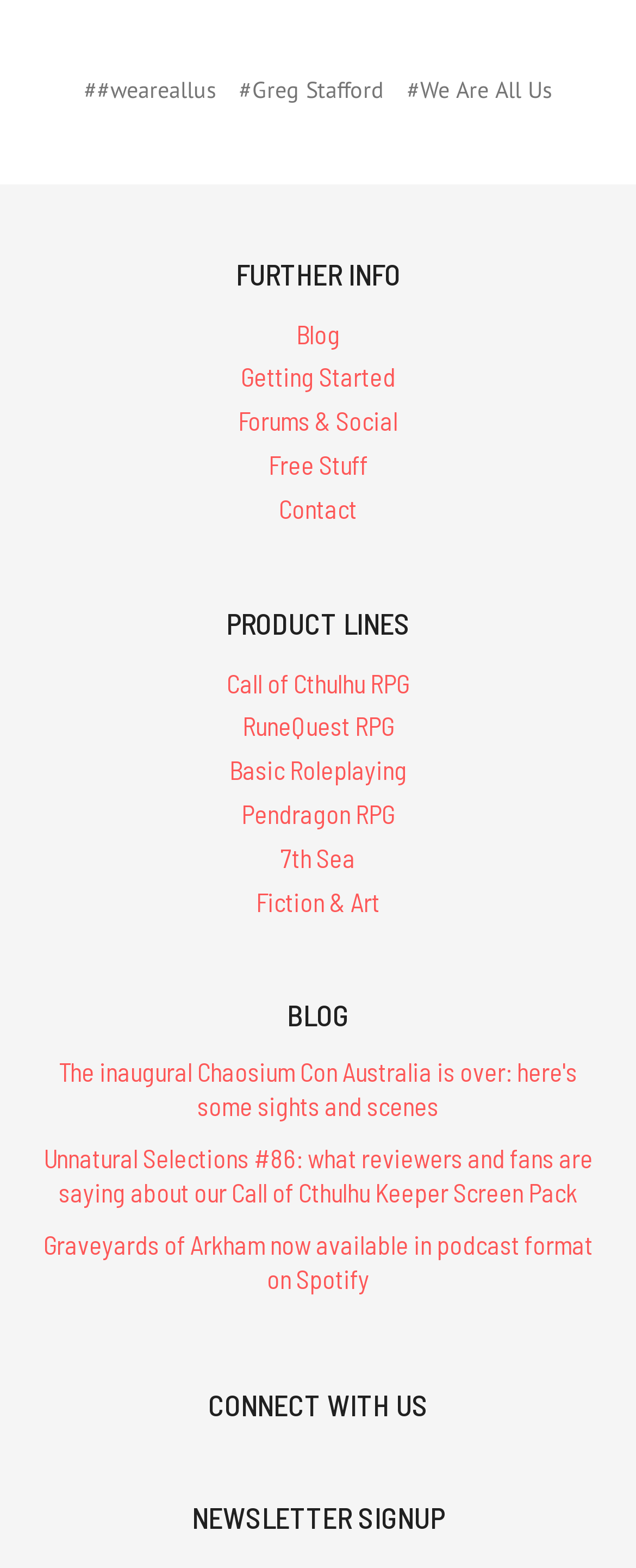Can you find the bounding box coordinates of the area I should click to execute the following instruction: "Explore the 'Getting Started' section"?

[0.378, 0.23, 0.622, 0.25]